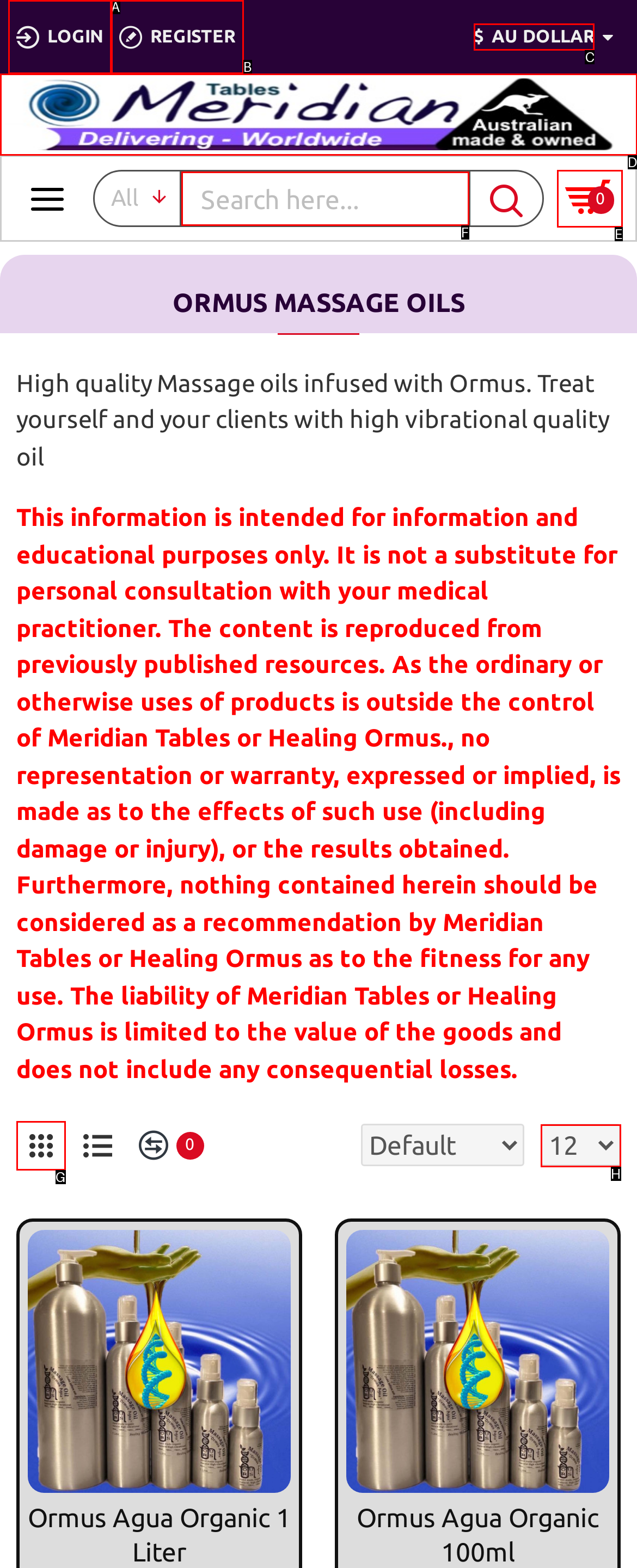Show which HTML element I need to click to perform this task: Read reviews Answer with the letter of the correct choice.

None